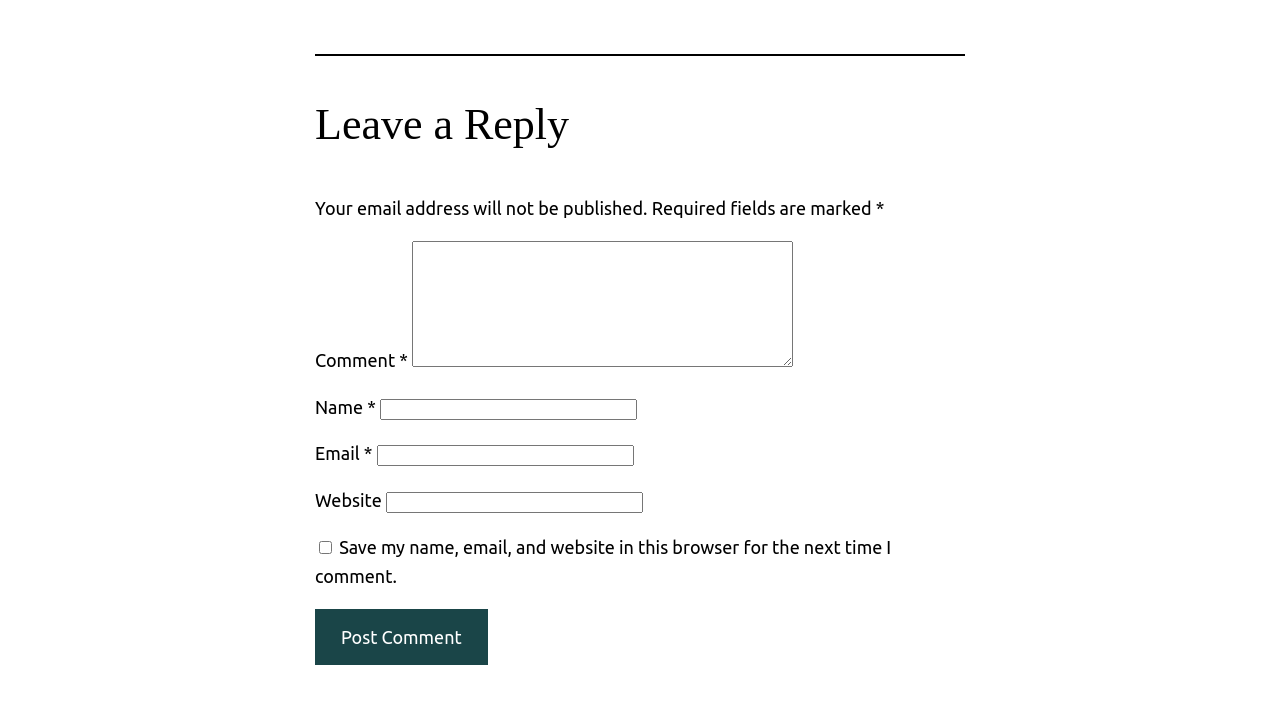Please respond in a single word or phrase: 
What is the purpose of the 'Leave a Reply' heading?

To indicate a comment section